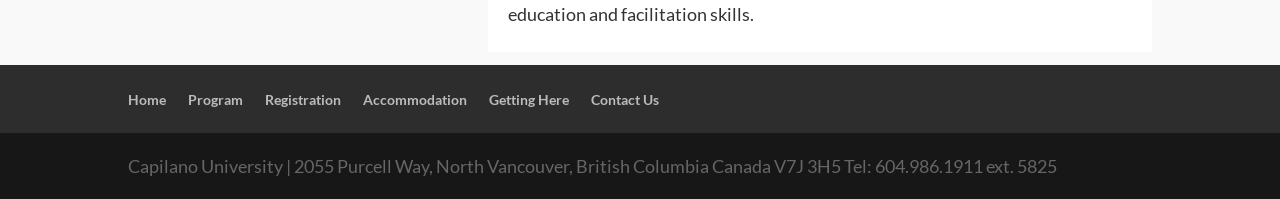Examine the screenshot and answer the question in as much detail as possible: Is the university located in Canada?

I found the country 'Canada' in the university's address, which is located at the bottom of the page, indicating that the university is located in Canada.